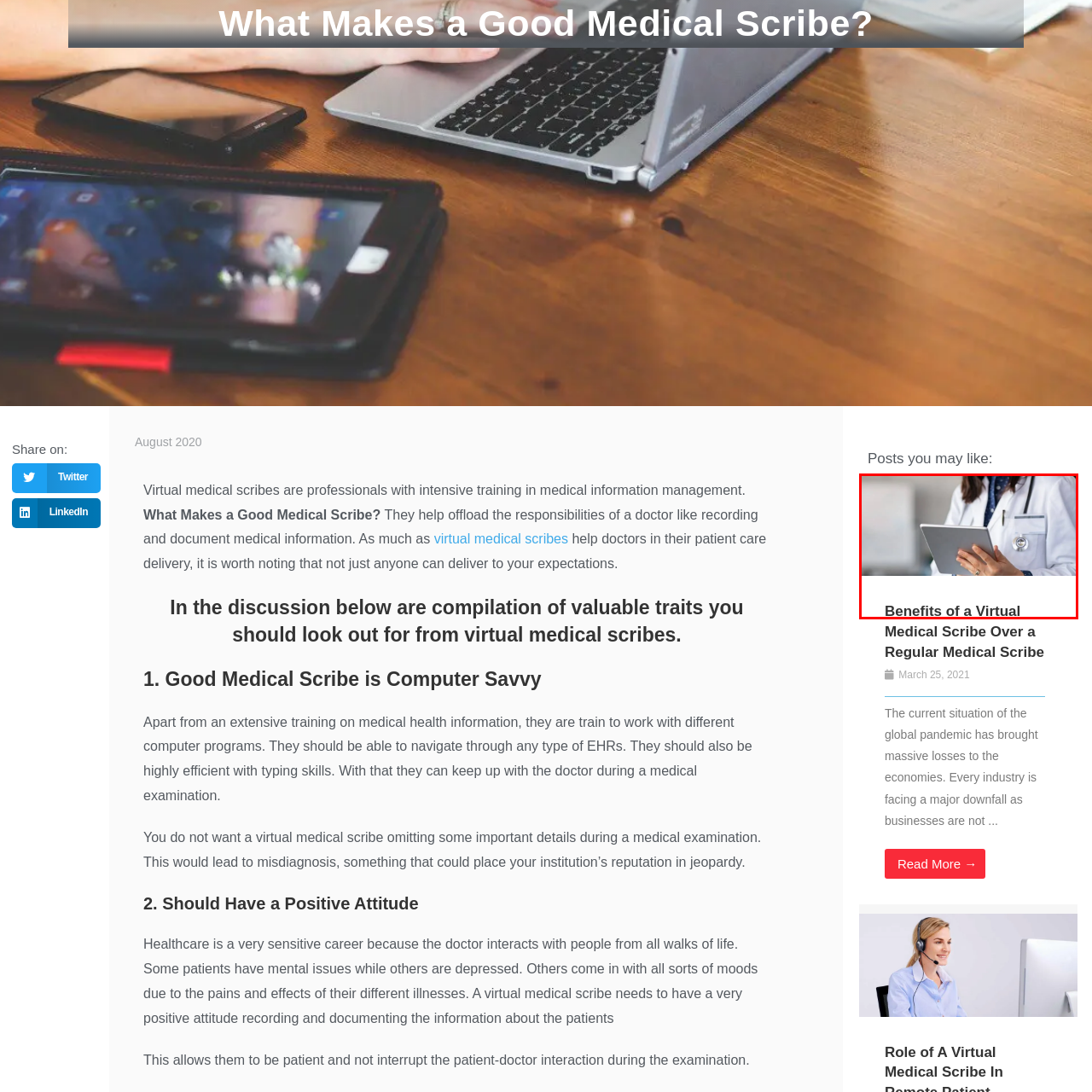Focus on the image within the purple boundary, What is the purpose of virtual medical scribes? 
Answer briefly using one word or phrase.

To support clinicians